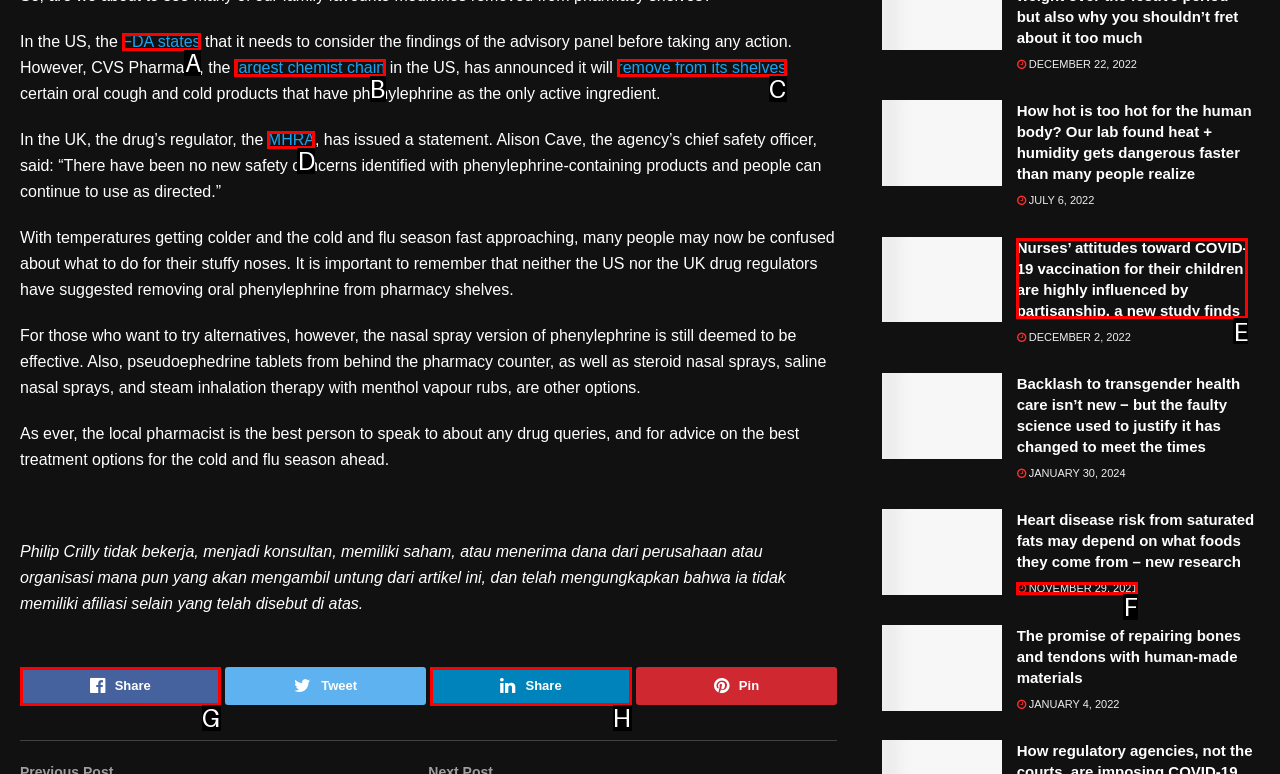Indicate which red-bounded element should be clicked to perform the task: Share the article on social media Answer with the letter of the correct option.

G